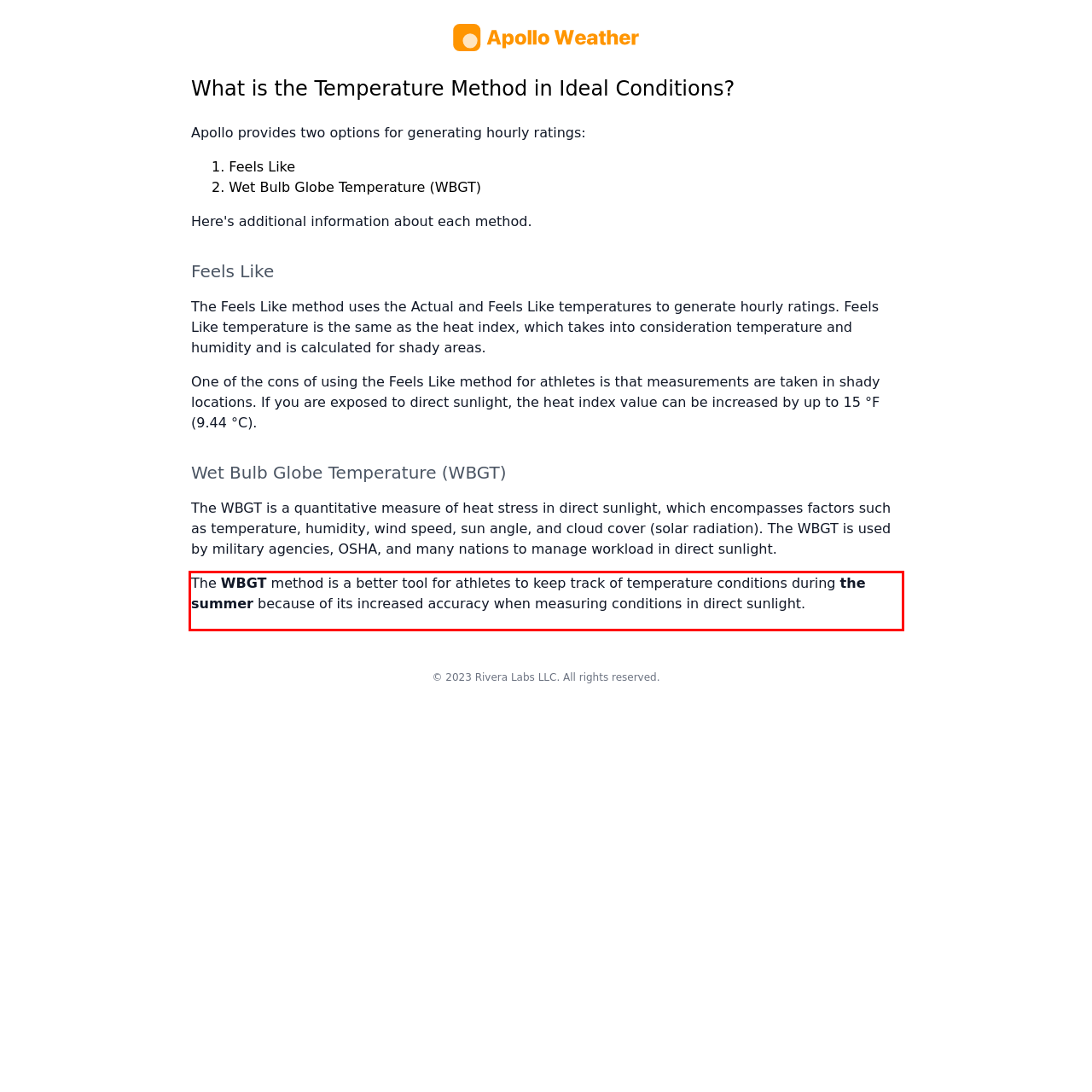Examine the screenshot of the webpage, locate the red bounding box, and perform OCR to extract the text contained within it.

The WBGT method is a better tool for athletes to keep track of temperature conditions during the summer because of its increased accuracy when measuring conditions in direct sunlight.